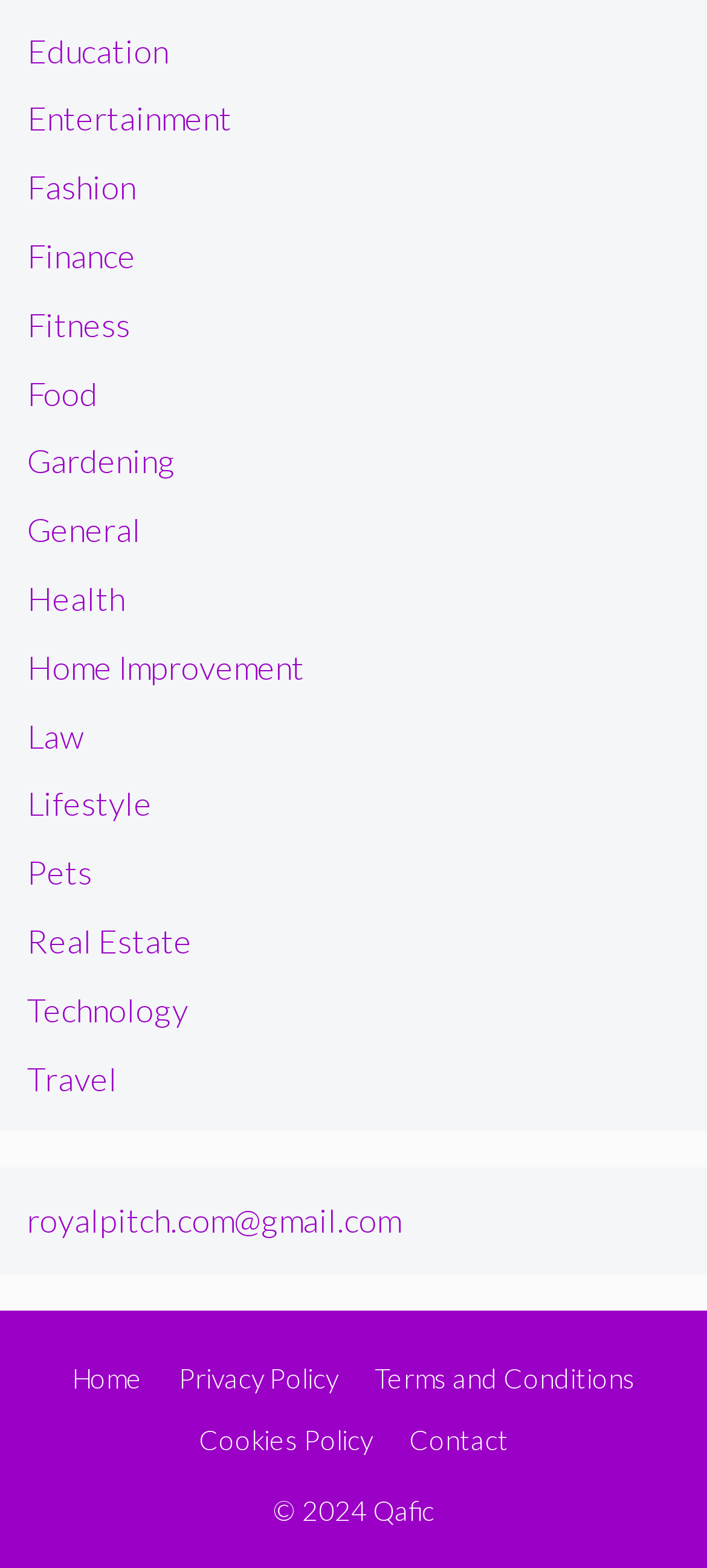Find the bounding box coordinates for the UI element whose description is: "Terms and Conditions". The coordinates should be four float numbers between 0 and 1, in the format [left, top, right, bottom].

[0.529, 0.868, 0.899, 0.889]